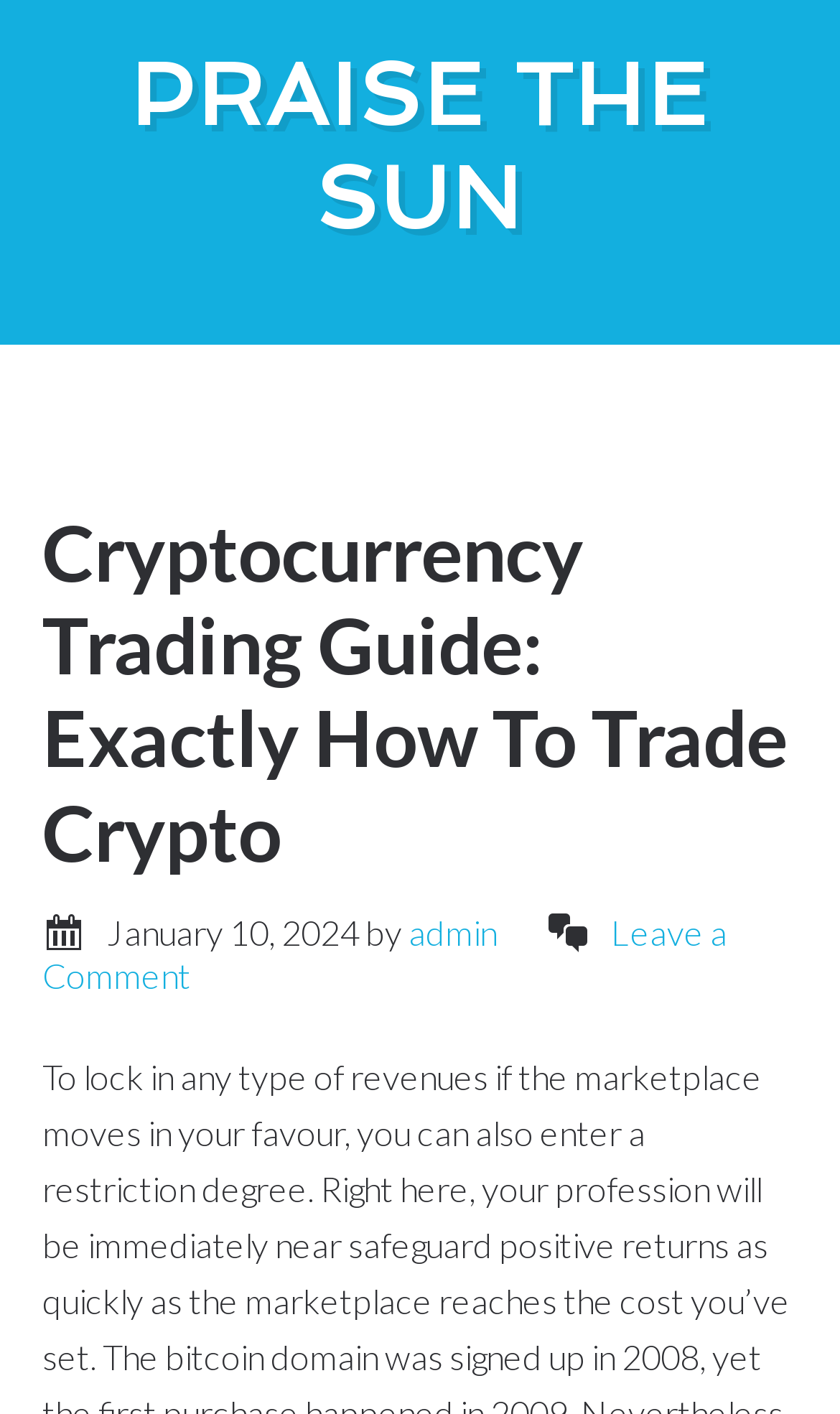What is the name of the website?
Give a one-word or short-phrase answer derived from the screenshot.

PRAISE THE SUN